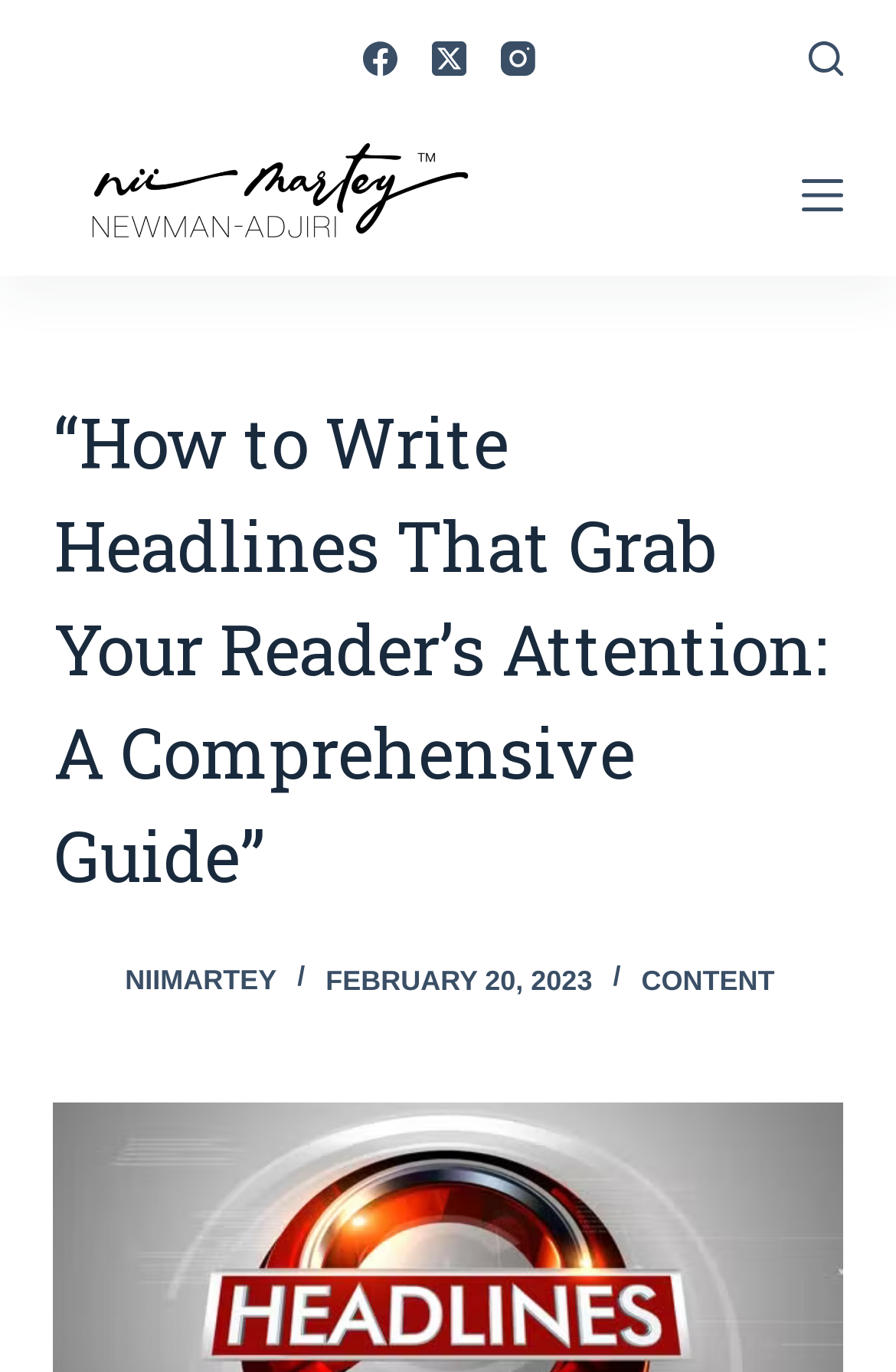Identify the bounding box coordinates for the region to click in order to carry out this instruction: "go to December 2021". Provide the coordinates using four float numbers between 0 and 1, formatted as [left, top, right, bottom].

None